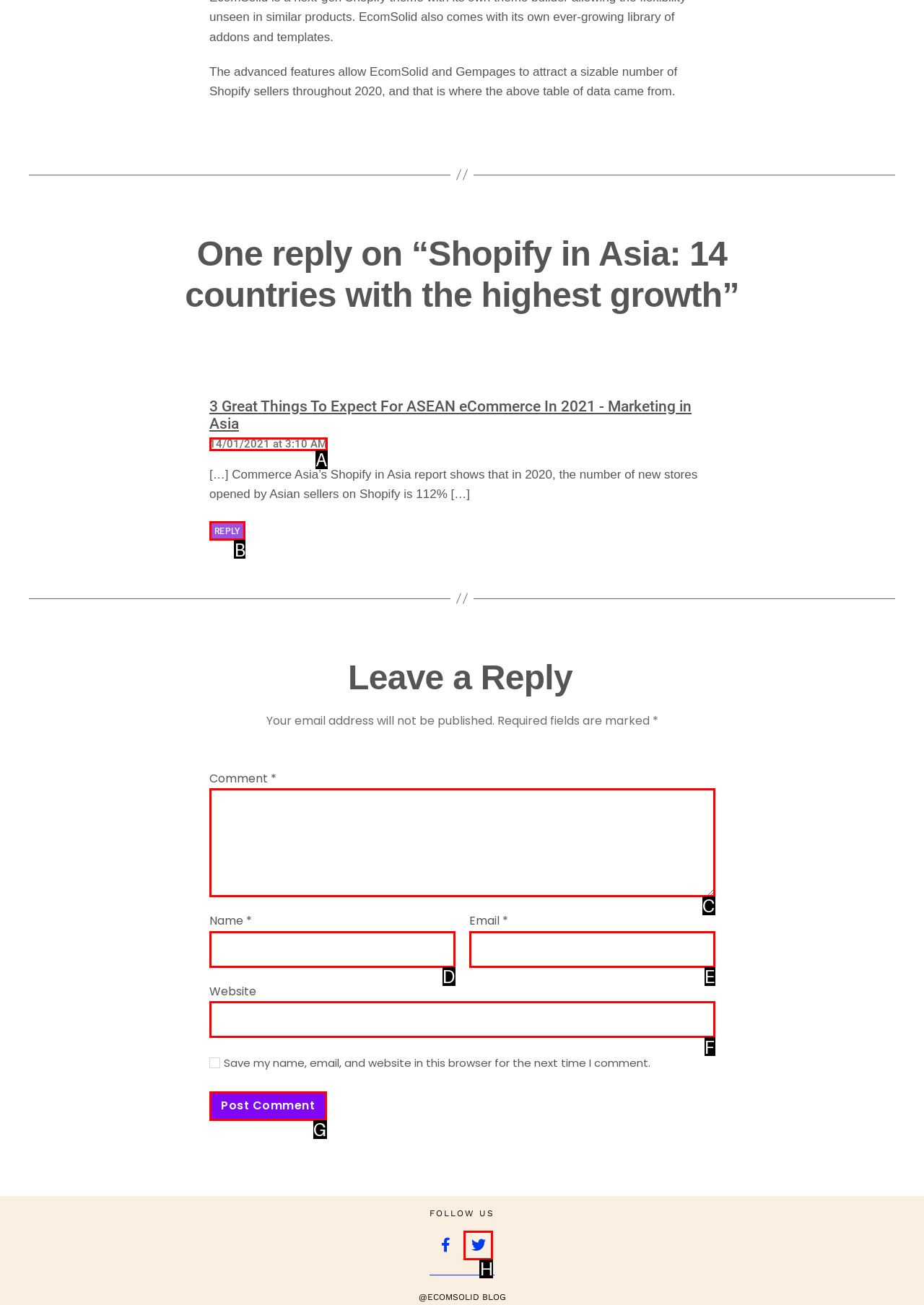From the given choices, indicate the option that best matches: parent_node: Comment * name="comment"
State the letter of the chosen option directly.

C